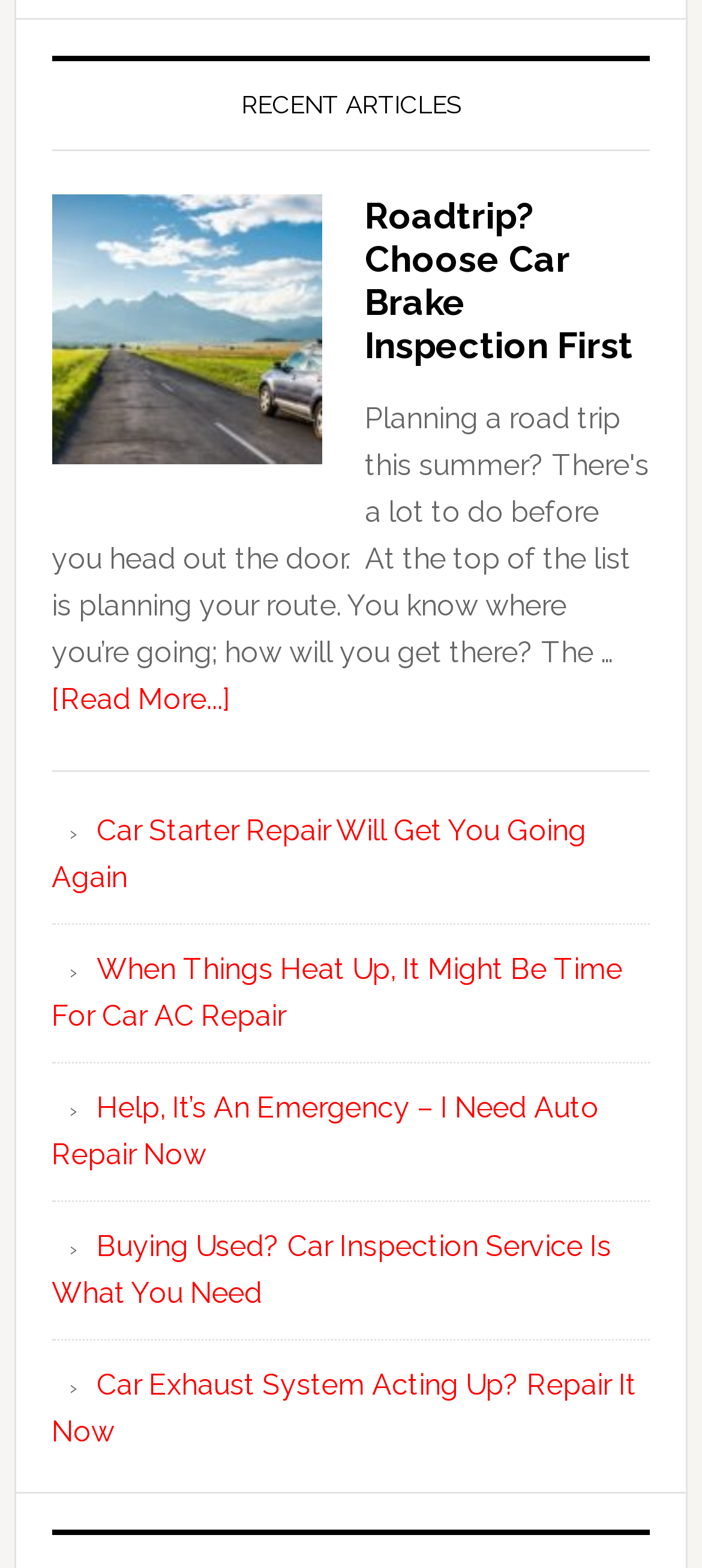What is the theme of the articles on this webpage?
Please answer the question with as much detail as possible using the screenshot.

By analyzing the titles of the articles, I can see that they are all related to car repair and maintenance, such as car brake inspection, car starter repair, car AC repair, and car exhaust system repair, indicating that the theme of the articles on this webpage is car repair and maintenance.